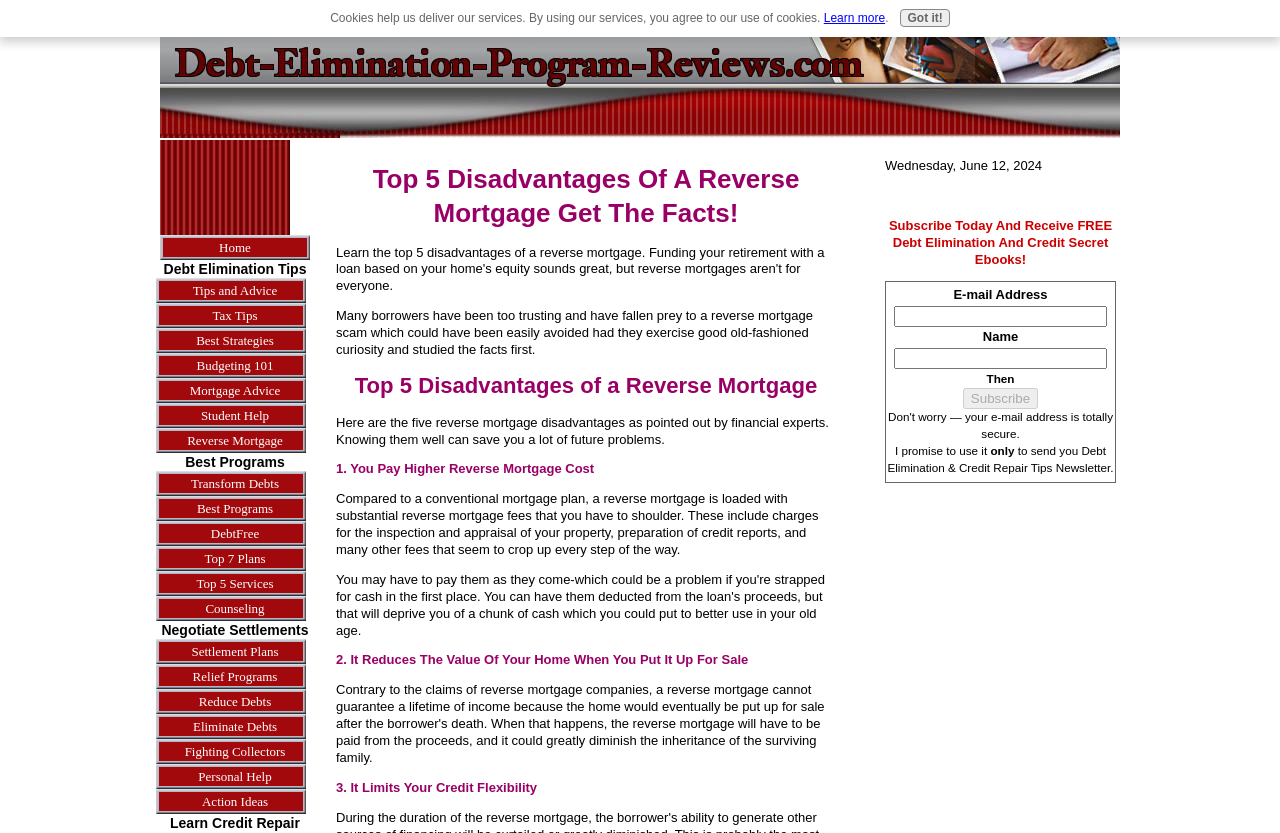How many links are there in the top section of the webpage?
Please use the image to provide a one-word or short phrase answer.

11